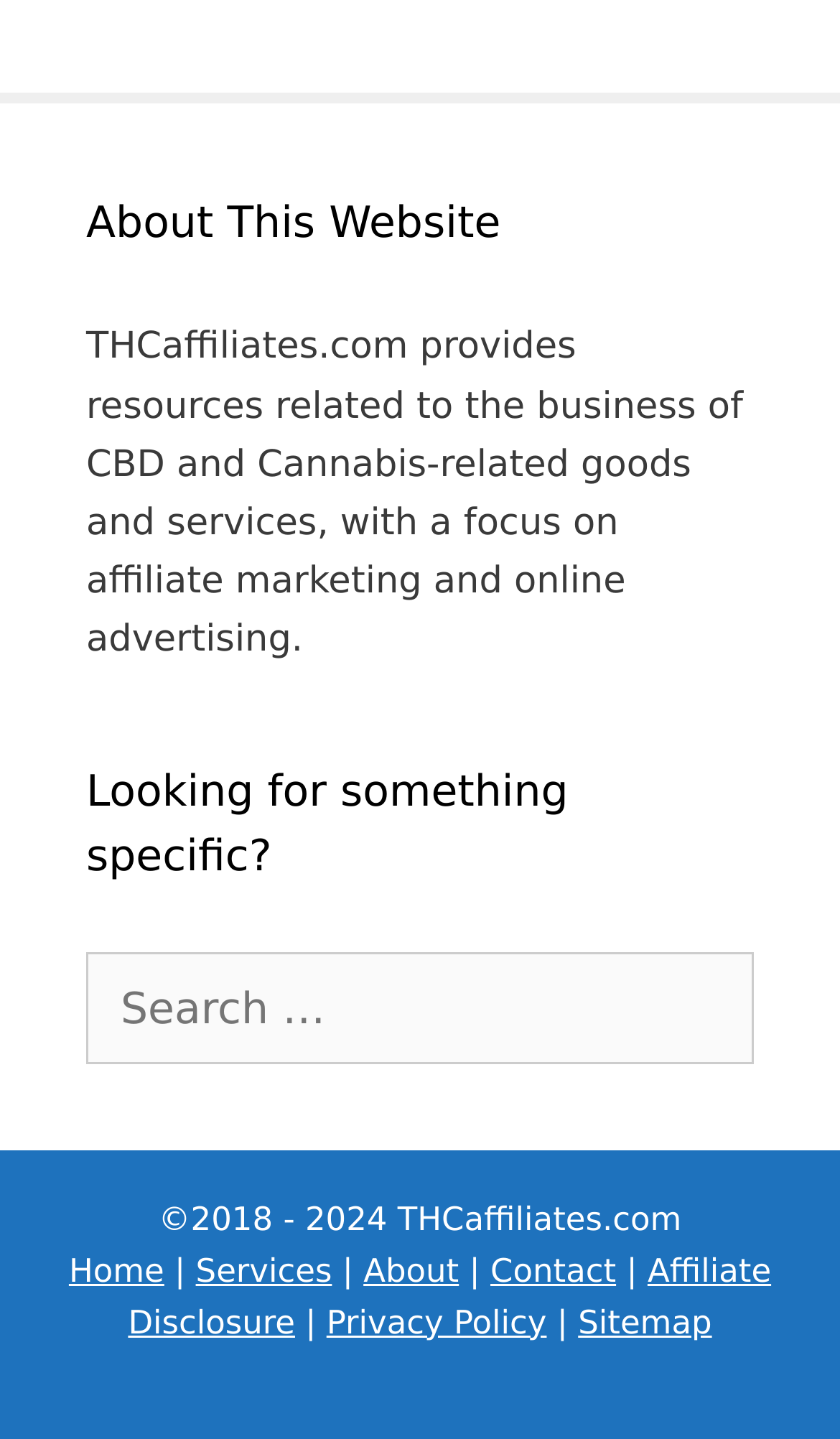Given the webpage screenshot, identify the bounding box of the UI element that matches this description: "Contact".

[0.584, 0.869, 0.733, 0.896]